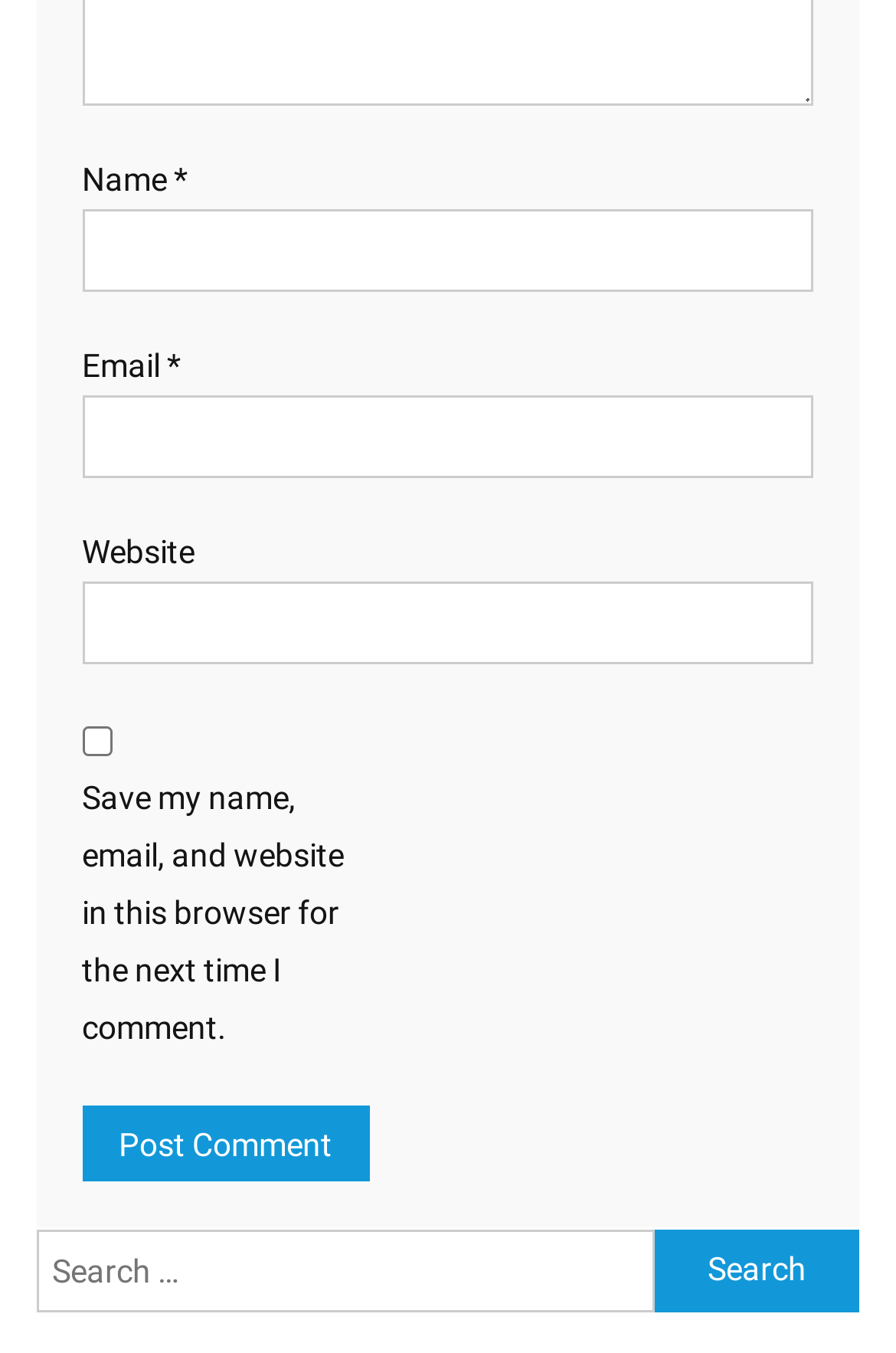Please study the image and answer the question comprehensively:
How many input fields are required?

The input fields for 'Name' and 'Email' are both marked as required, indicating that they must be filled in before submitting the form.